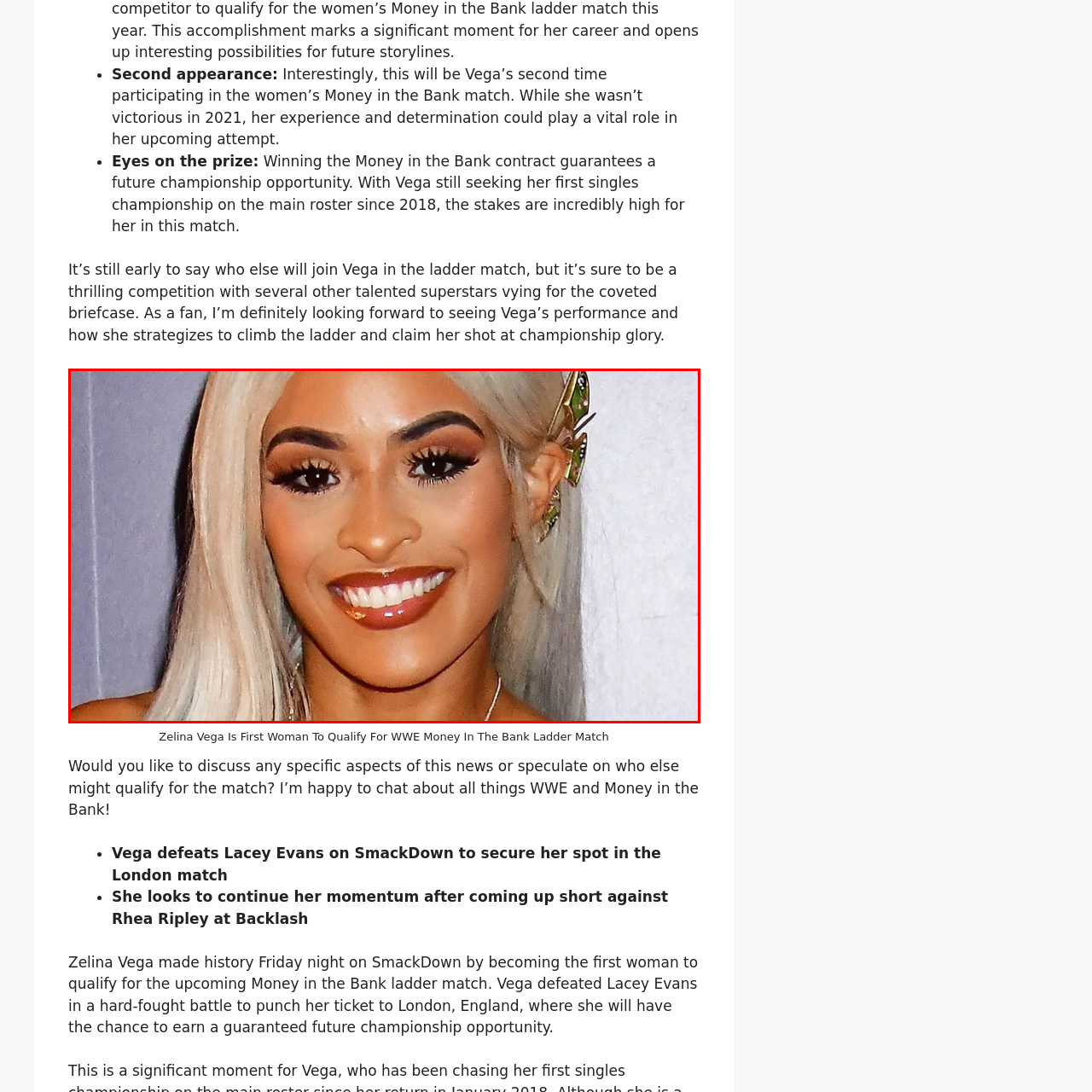Study the image enclosed in red and provide a single-word or short-phrase answer: What is Zelina Vega preparing to compete for?

A future championship opportunity